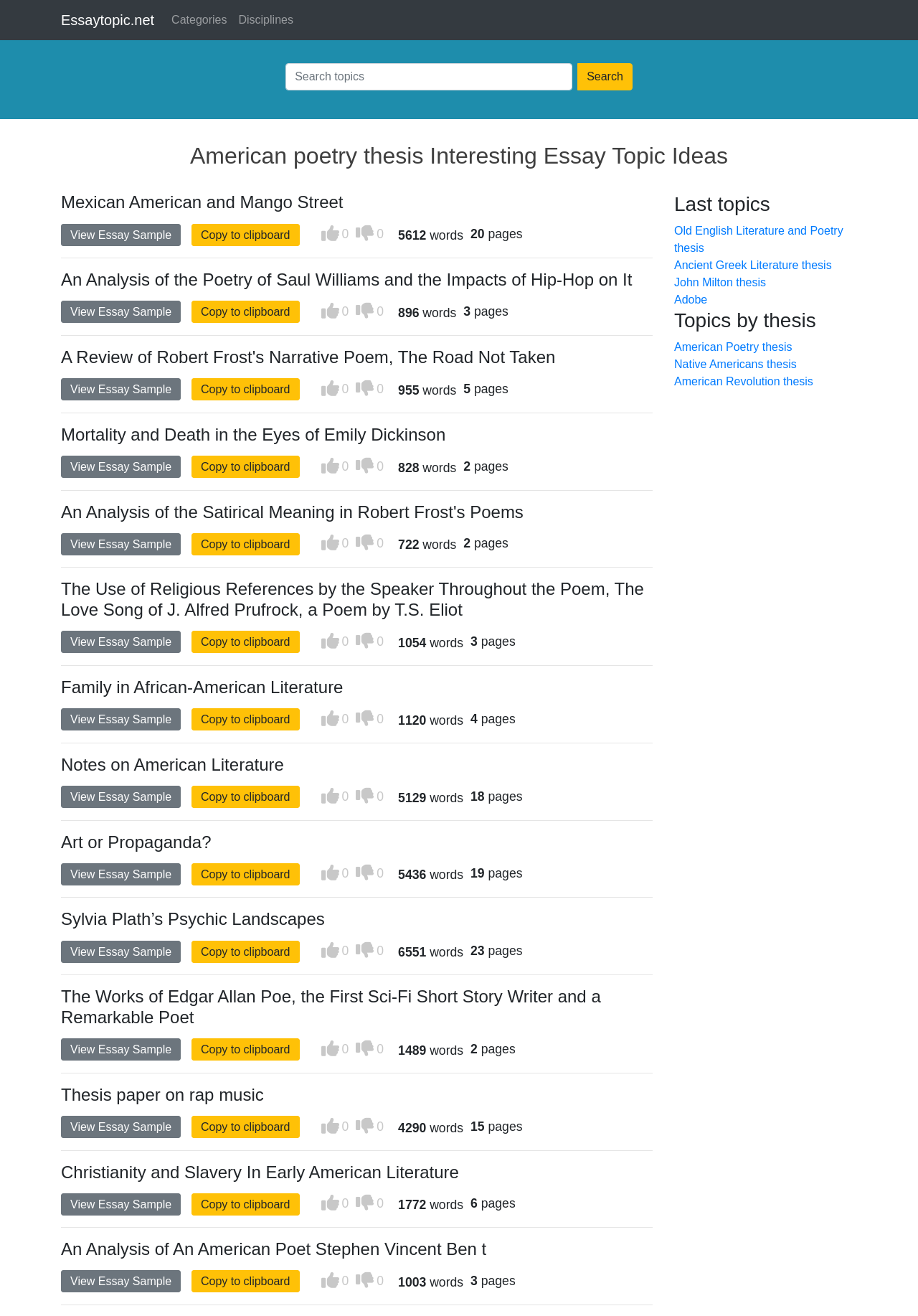Present a detailed account of what is displayed on the webpage.

This webpage is dedicated to providing American poetry thesis topics for writing. At the top, there are three links: "Essaytopic.net", "Categories", and "Disciplines", which are aligned horizontally. Below these links, there is a search bar with a "Search" button to the right. 

The main content of the webpage is a list of essay topics, each with a heading that describes the topic. There are 10 topics in total, and each topic has a "View Essay Sample" link and a "Copy to clipboard" link below it. Additionally, there are statistics displayed for each topic, including the number of words and pages. 

The topics are separated by horizontal lines, making it easy to distinguish between them. The headings of the topics are descriptive and provide a clear idea of what the essay is about. Some examples of topics include "Mexican American and Mango Street", "An Analysis of the Poetry of Saul Williams and the Impacts of Hip-Hop on It", and "Family in African-American Literature".